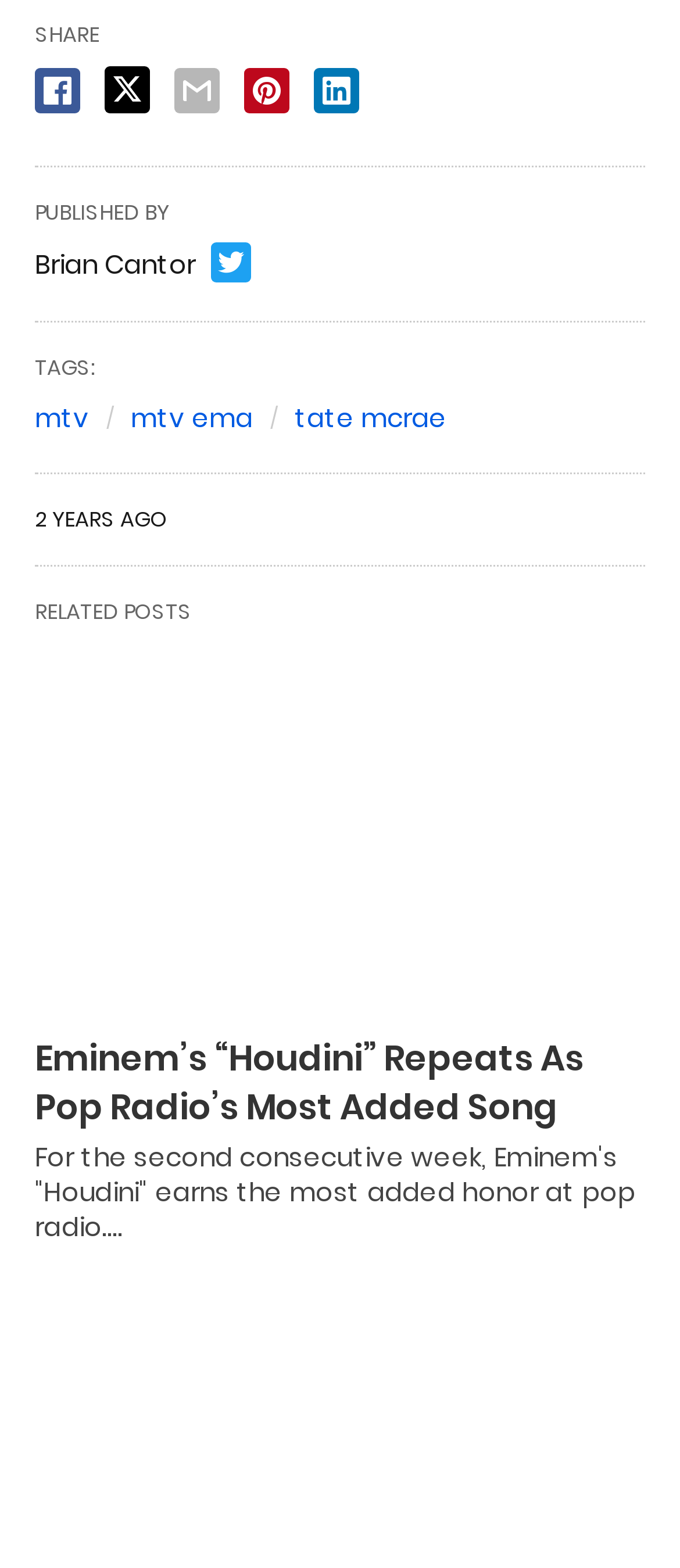What is the topic of the related post?
Using the details shown in the screenshot, provide a comprehensive answer to the question.

The related post section is located below the article, and it mentions 'Eminem’s “Houdini” Repeats As Pop Radio’s Most Added Song'. This suggests that the related post is about Eminem's song 'Houdini'.